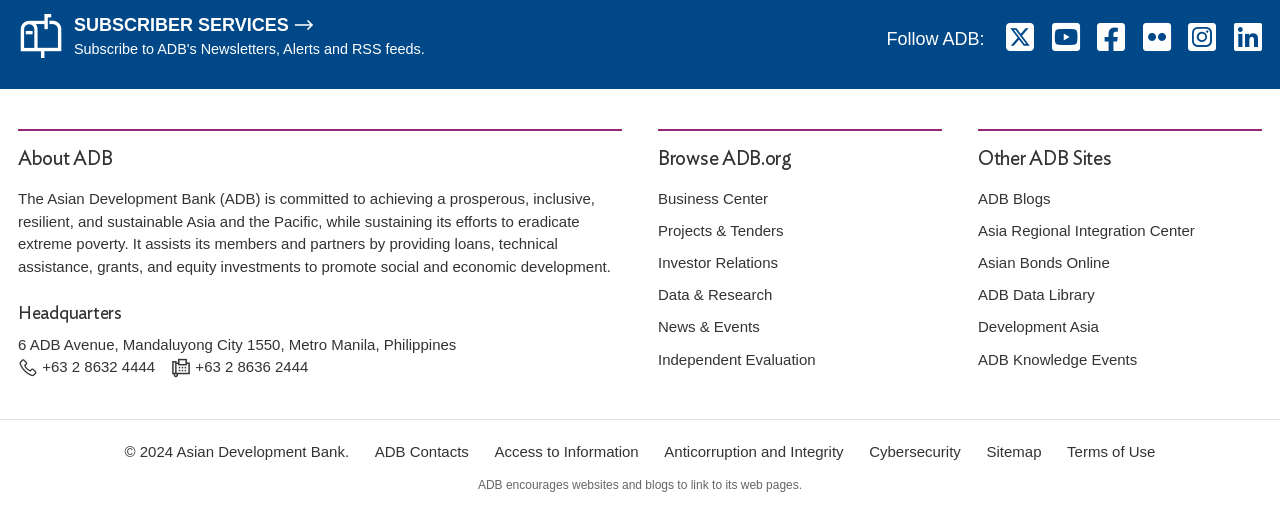What is the name of the bank?
Using the details from the image, give an elaborate explanation to answer the question.

I found the answer by looking at the StaticText element with the text 'The Asian Development Bank (ADB) is committed to achieving a prosperous, inclusive, resilient, and sustainable Asia and the Pacific, while sustaining its efforts to eradicate extreme poverty.' which indicates that the bank's name is Asian Development Bank.